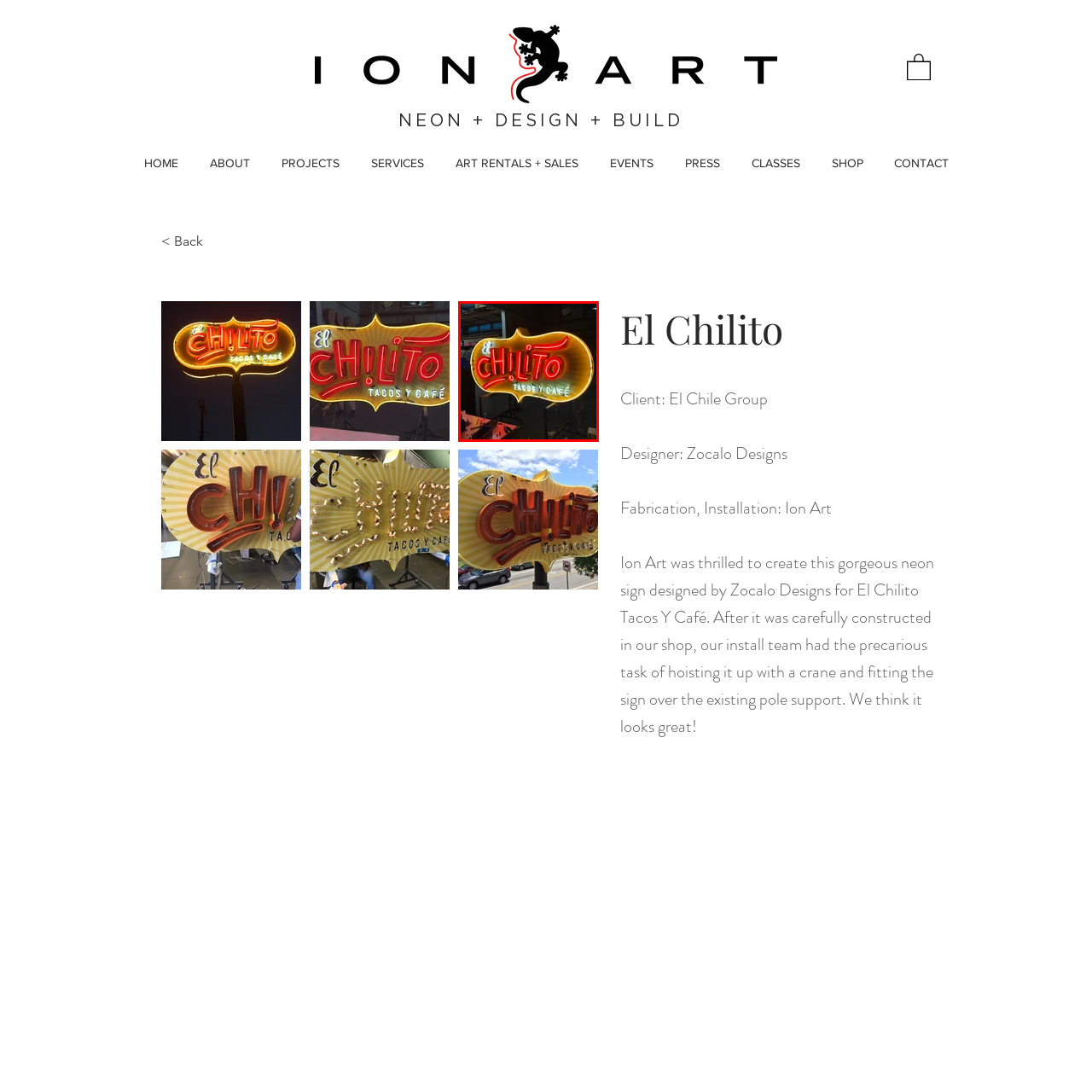Look at the image within the red outline, Who designed the neon sign? Answer with one word or phrase.

Zocalo Designs